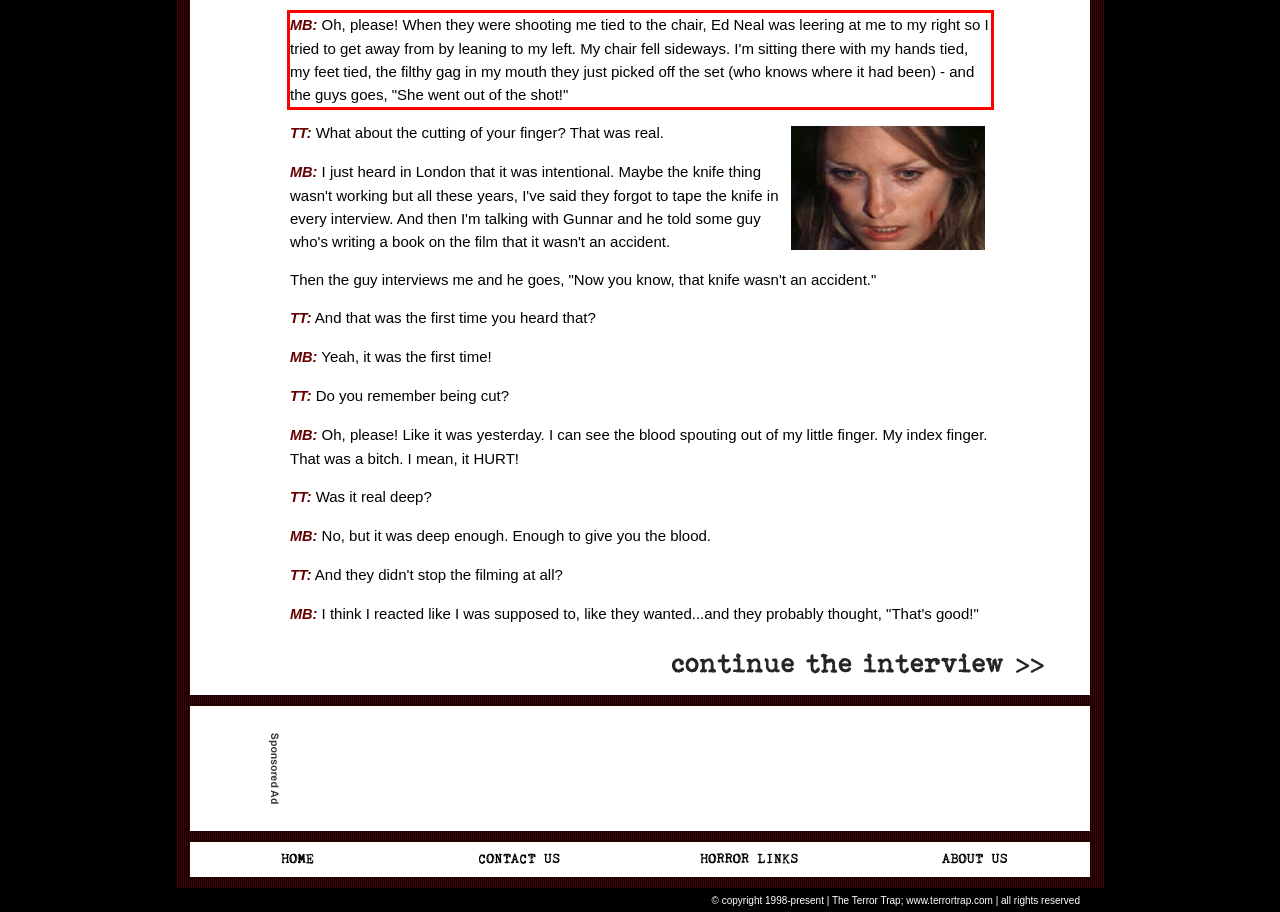Given the screenshot of the webpage, identify the red bounding box, and recognize the text content inside that red bounding box.

MB: Oh, please! When they were shooting me tied to the chair, Ed Neal was leering at me to my right so I tried to get away from by leaning to my left. My chair fell sideways. I'm sitting there with my hands tied, my feet tied, the filthy gag in my mouth they just picked off the set (who knows where it had been) - and the guys goes, "She went out of the shot!"